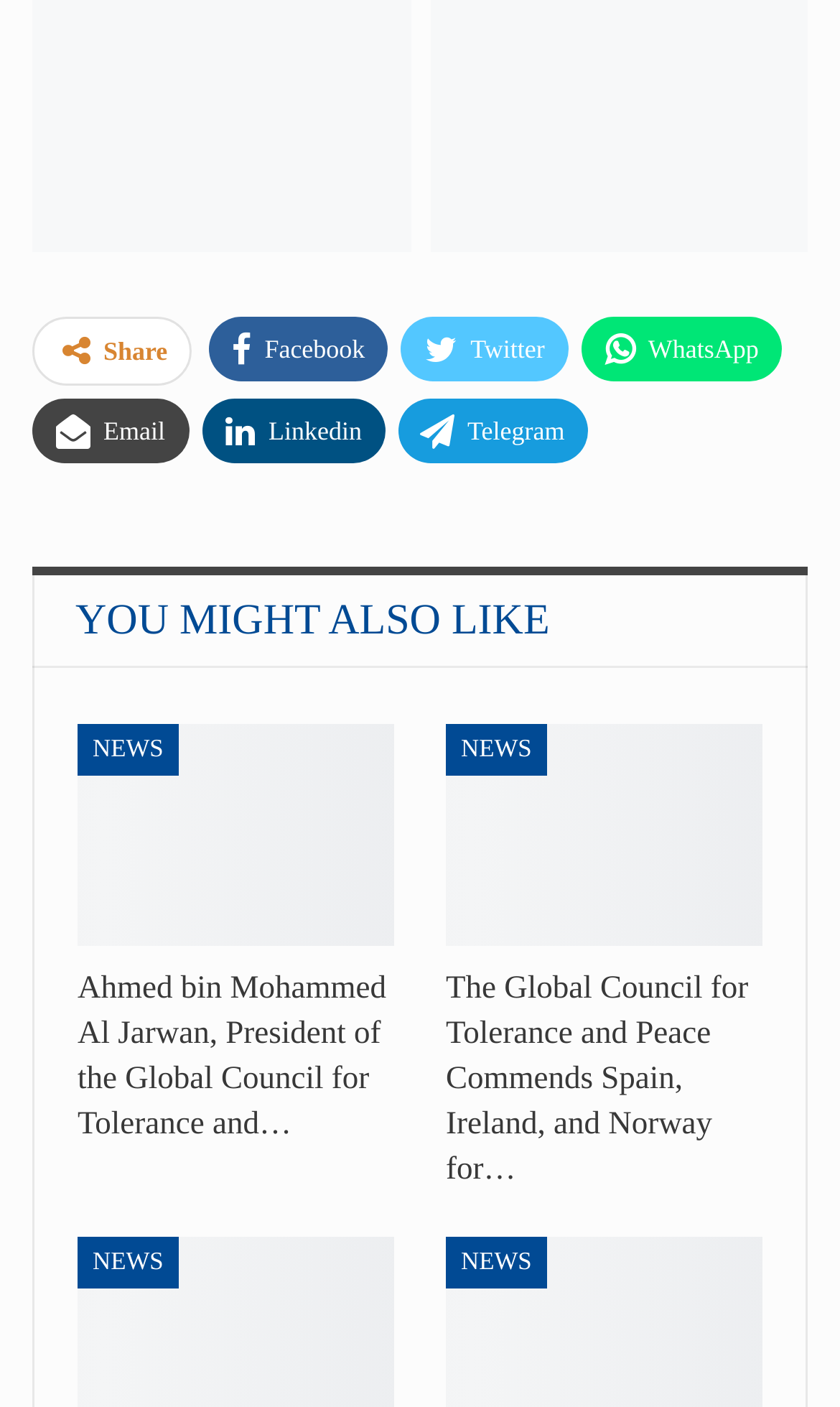What is the purpose of the 'YOU MIGHT ALSO LIKE' section?
Please answer the question as detailed as possible.

The 'YOU MIGHT ALSO LIKE' section is likely intended to recommend news articles that are related to the ones displayed on the webpage, allowing users to discover more content that might be of interest to them.